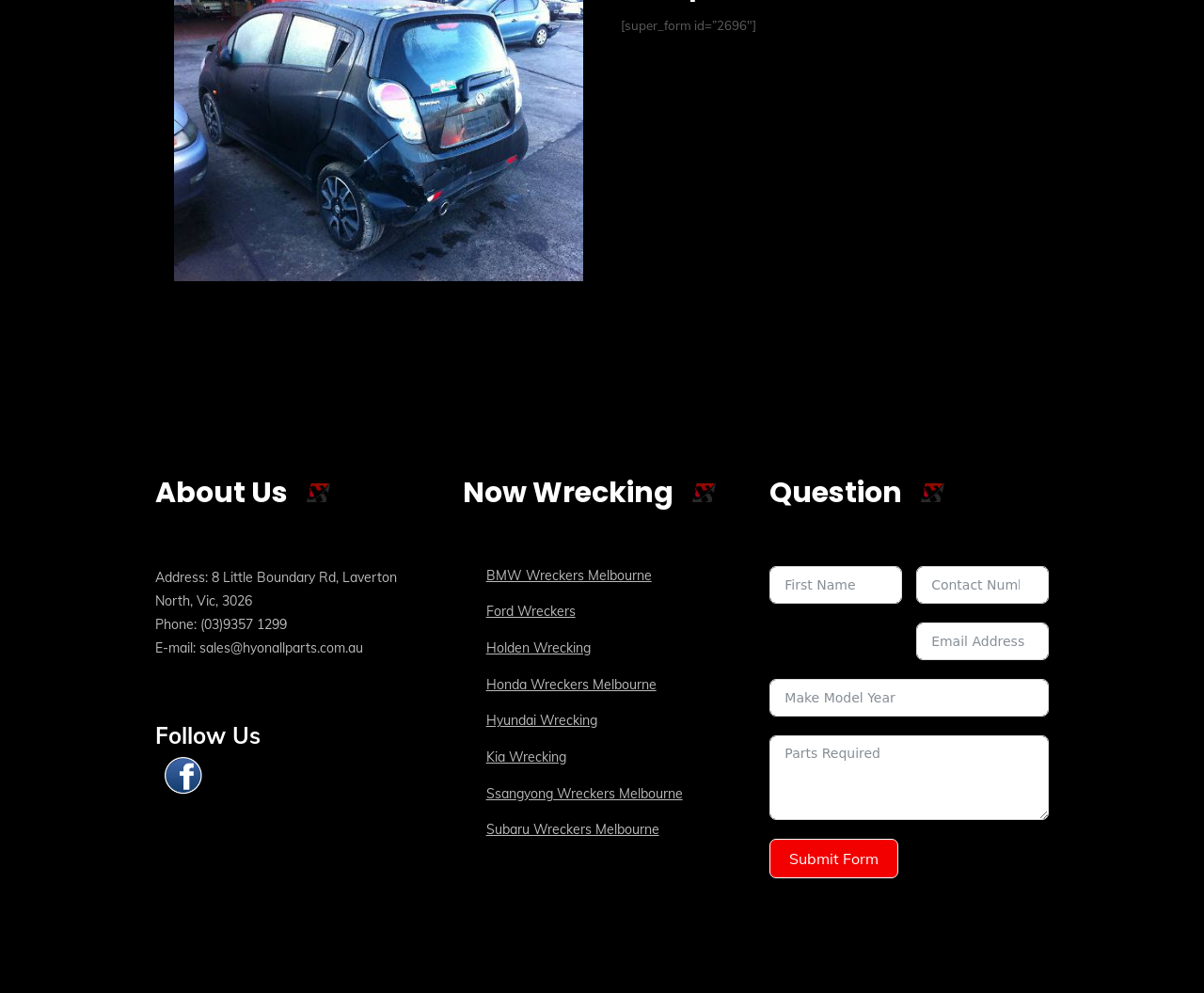Could you determine the bounding box coordinates of the clickable element to complete the instruction: "View BMW wreckers in Melbourne"? Provide the coordinates as four float numbers between 0 and 1, i.e., [left, top, right, bottom].

[0.404, 0.571, 0.541, 0.588]